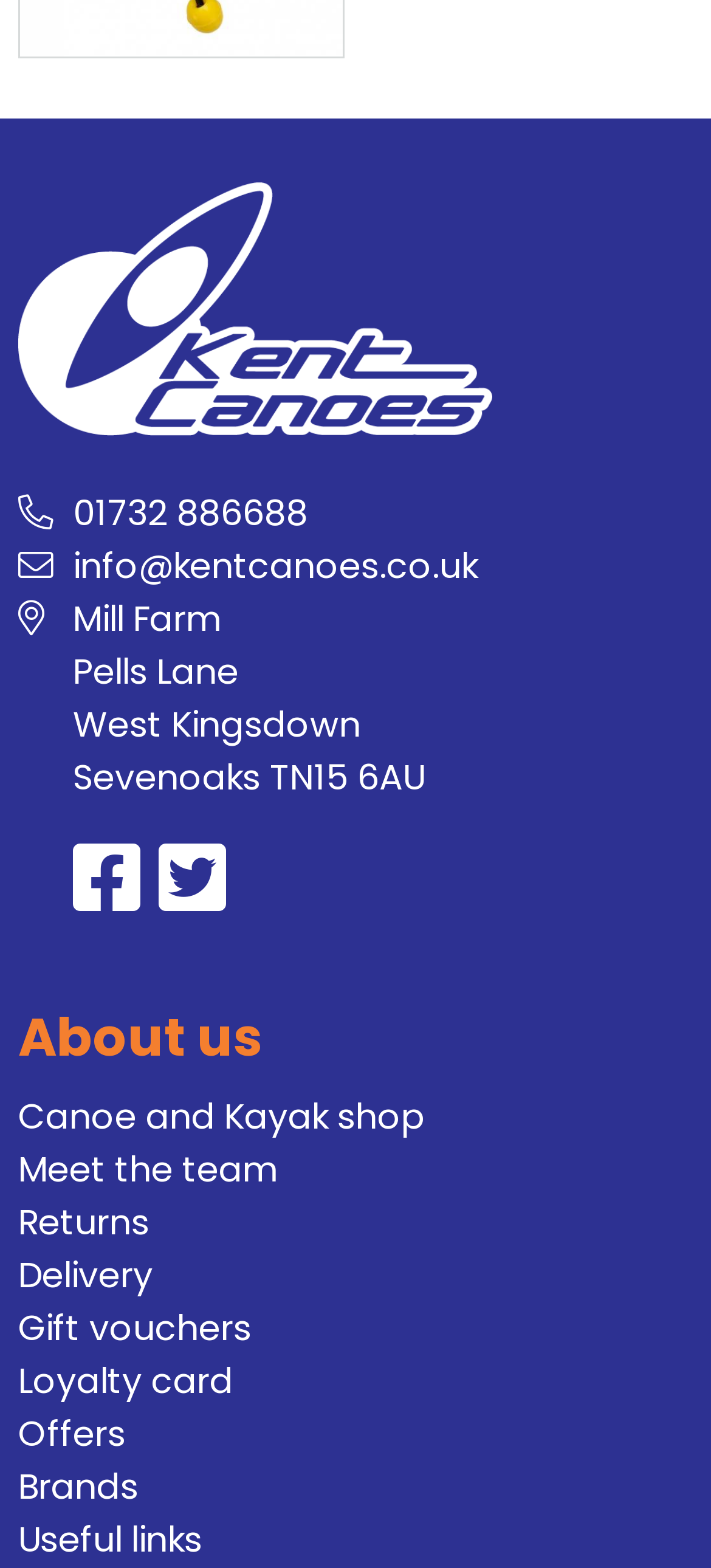Reply to the question with a single word or phrase:
What social media platforms does Kent Canoes have?

Two platforms